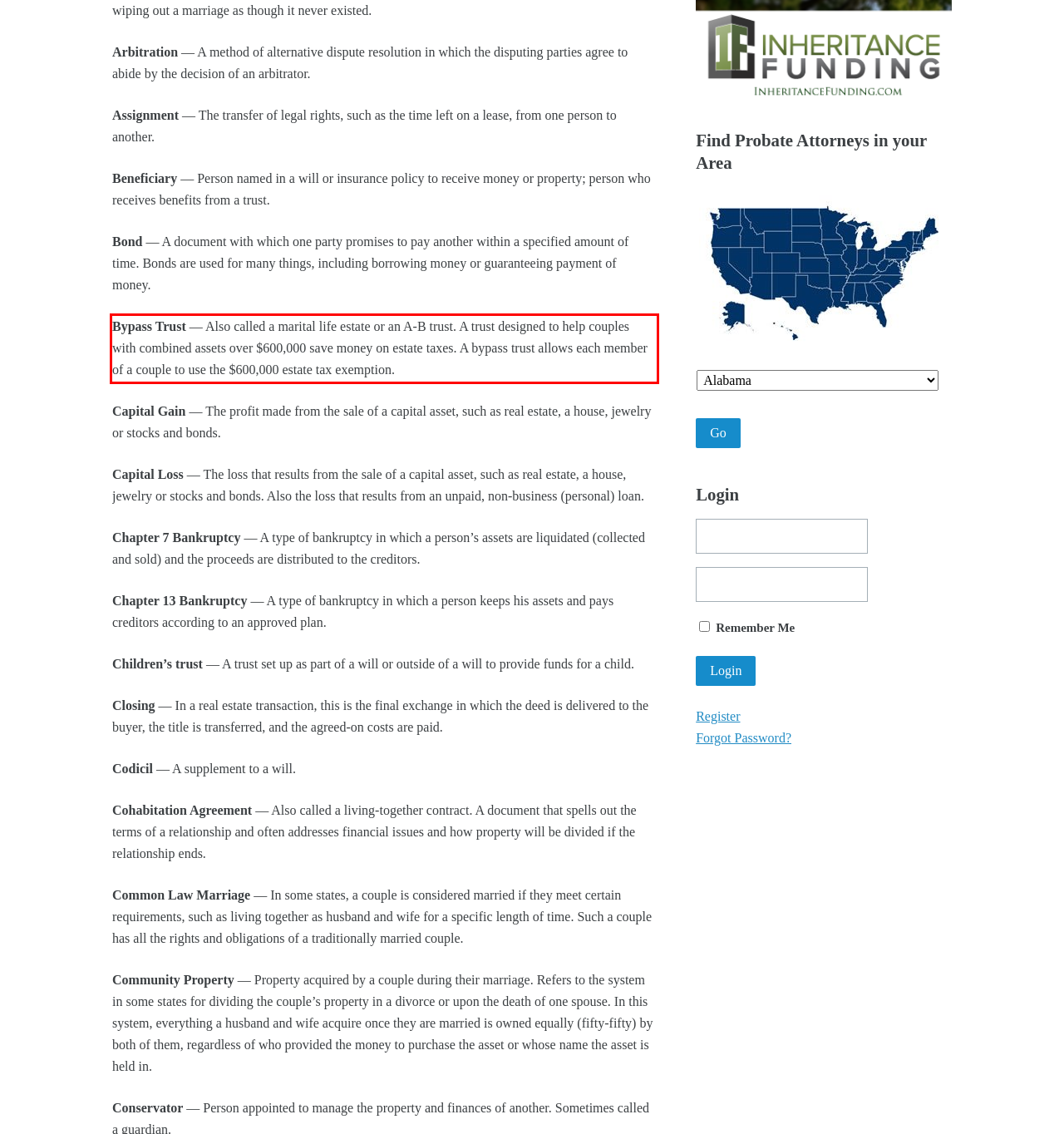Given a screenshot of a webpage containing a red rectangle bounding box, extract and provide the text content found within the red bounding box.

Bypass Trust — Also called a marital life estate or an A-B trust. A trust designed to help couples with combined assets over $600,000 save money on estate taxes. A bypass trust allows each member of a couple to use the $600,000 estate tax exemption.